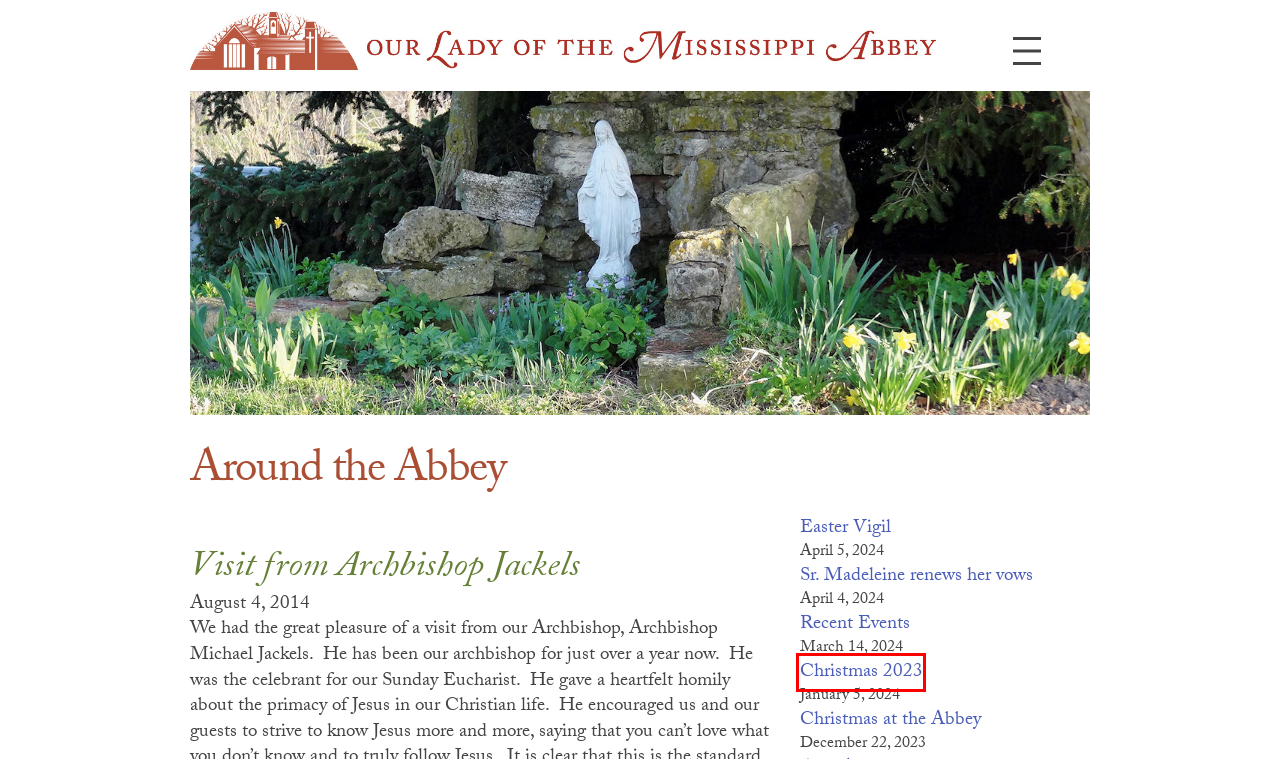You have a screenshot of a webpage, and a red bounding box highlights an element. Select the webpage description that best fits the new page after clicking the element within the bounding box. Options are:
A. AIC hosted at OLM – mississippiabbey
B. Christmas at the Abbey – mississippiabbey
C. Easter Vigil at New Melleray Abbey – mississippiabbey
D. A Beautiful Autumn – mississippiabbey
E. Recent Events – mississippiabbey
F. Sr. Madeleine renews her vows – mississippiabbey
G. Christmas 2023 – mississippiabbey
H. Easter Vigil – mississippiabbey

G